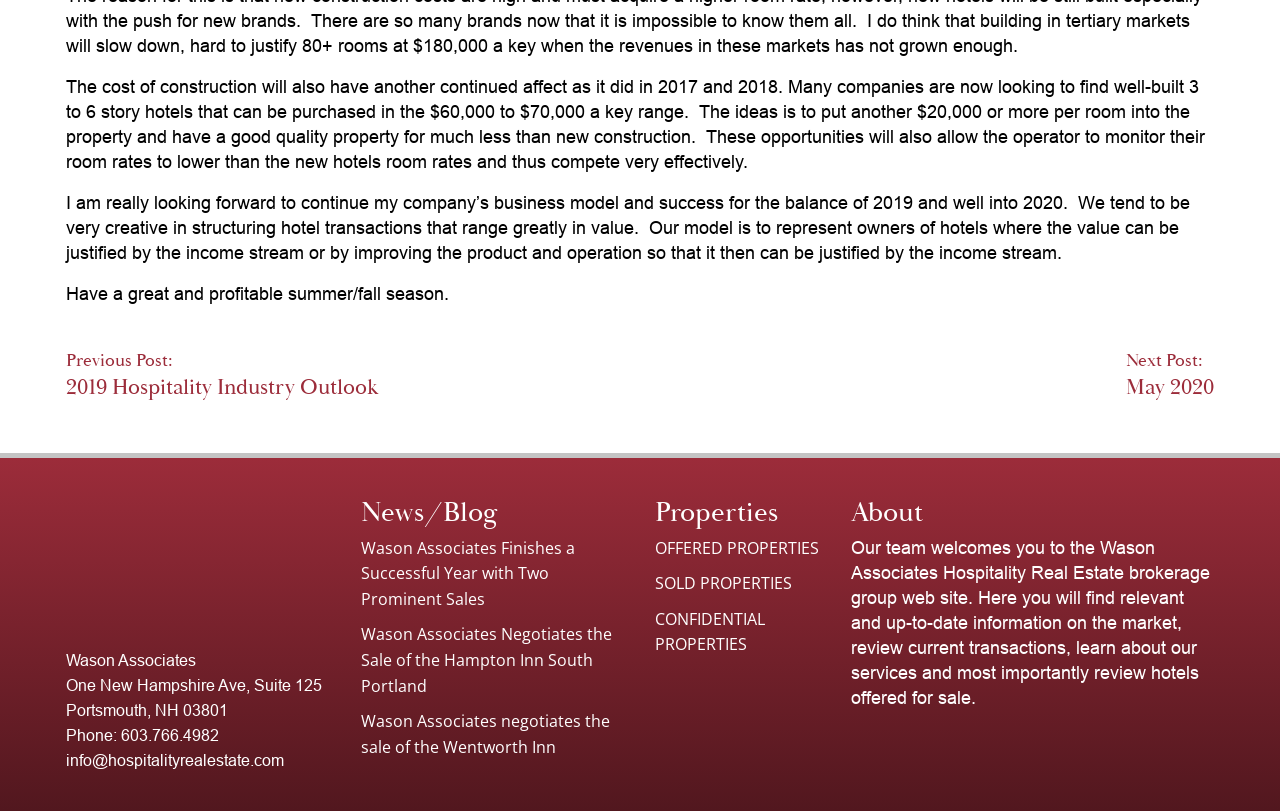Identify the bounding box coordinates of the section that should be clicked to achieve the task described: "Click on 'Previous Post: 2019 Hospitality Industry Outlook'".

[0.052, 0.429, 0.295, 0.496]